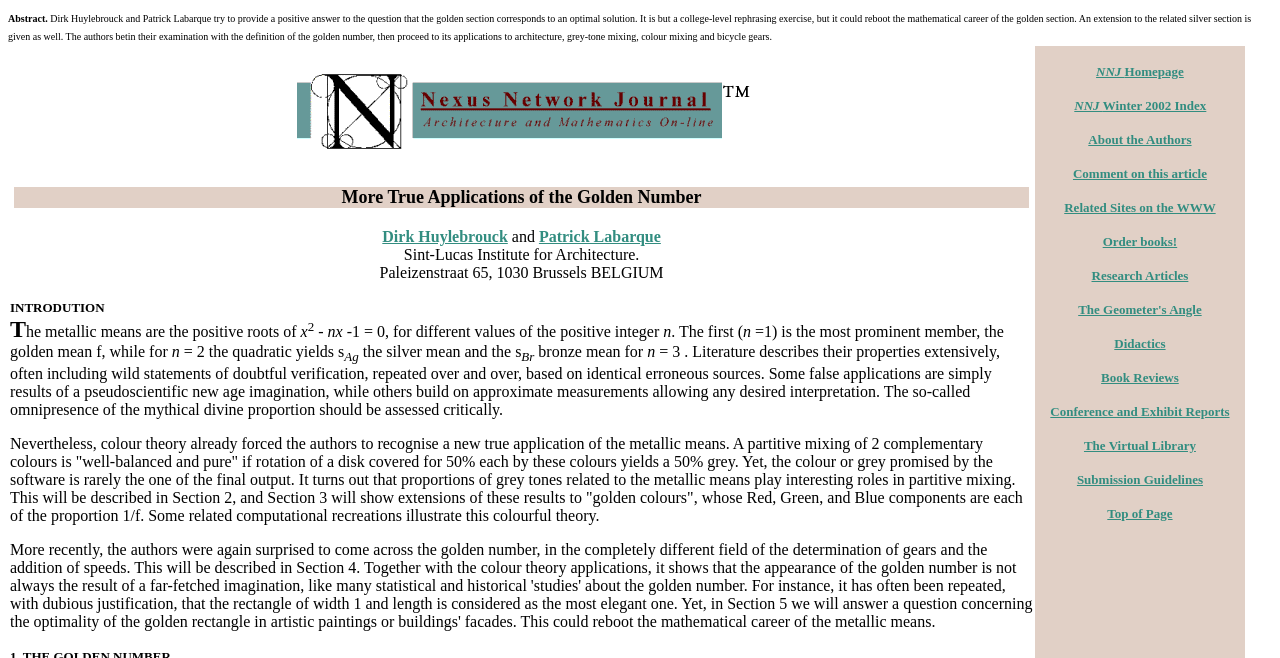From the details in the image, provide a thorough response to the question: What is the title of the article?

I found the title of the article by looking at the StaticText element with the text 'More True Applications of the Golden Number' which is a child of the LayoutTableCell element.